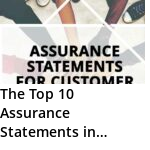Give a short answer using one word or phrase for the question:
What is the design style of the image?

Modern